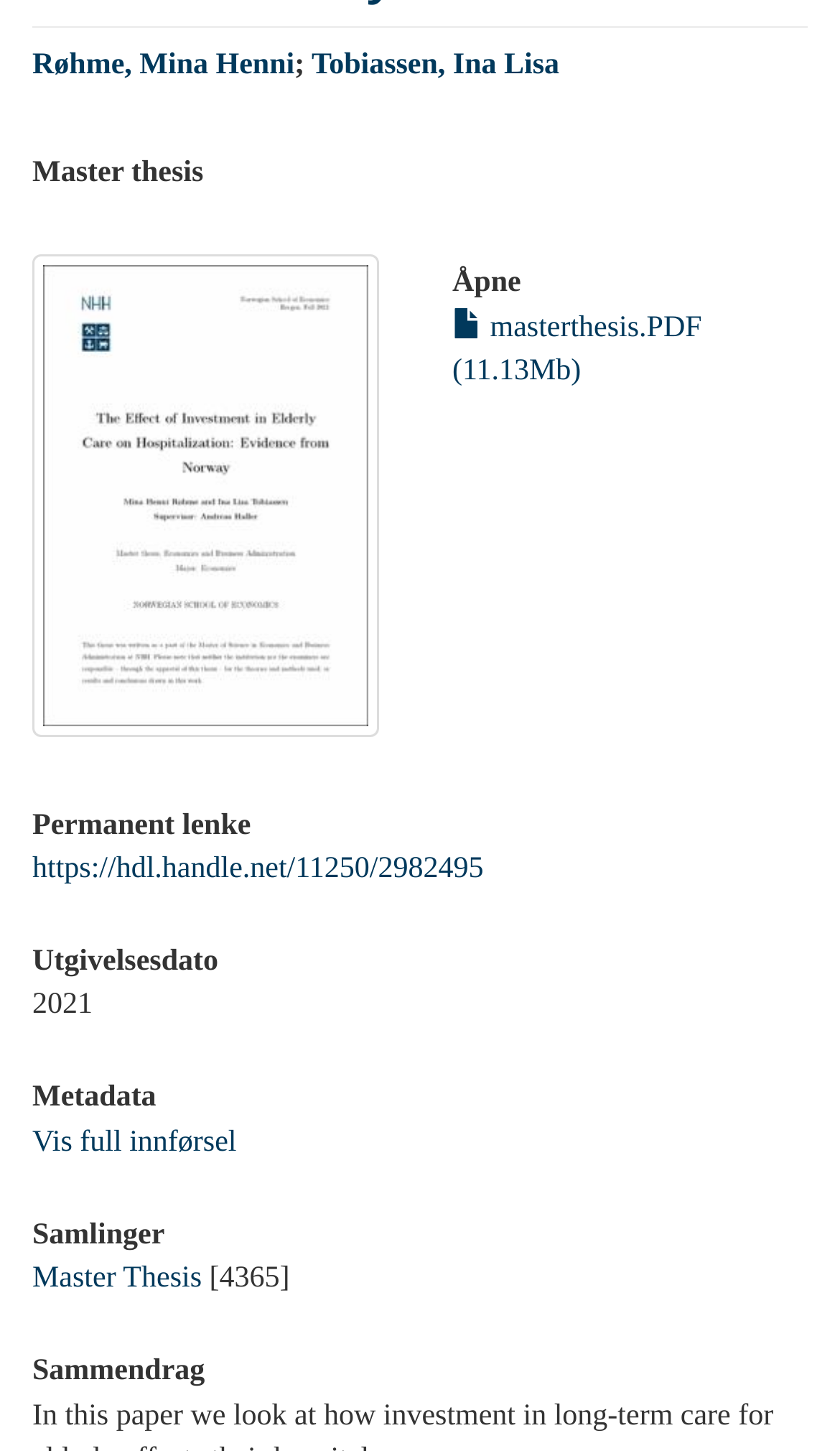Predict the bounding box of the UI element based on this description: "Vis full innførsel".

[0.038, 0.776, 0.282, 0.799]